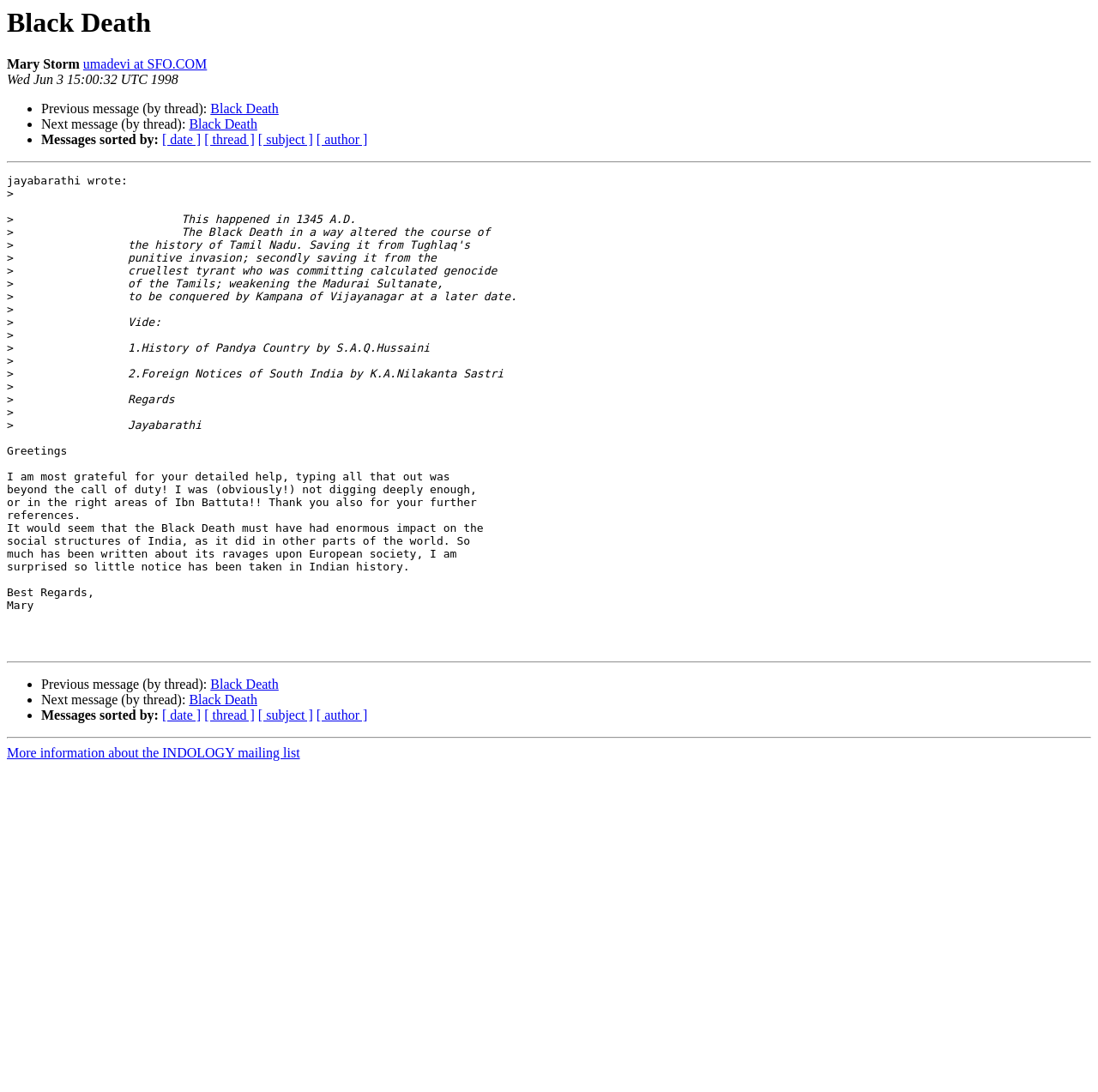Refer to the image and offer a detailed explanation in response to the question: What is the topic of the discussion?

I determined the topic of the discussion by looking at the text 'Black Death' which appears multiple times on the webpage, including in the links and headings.